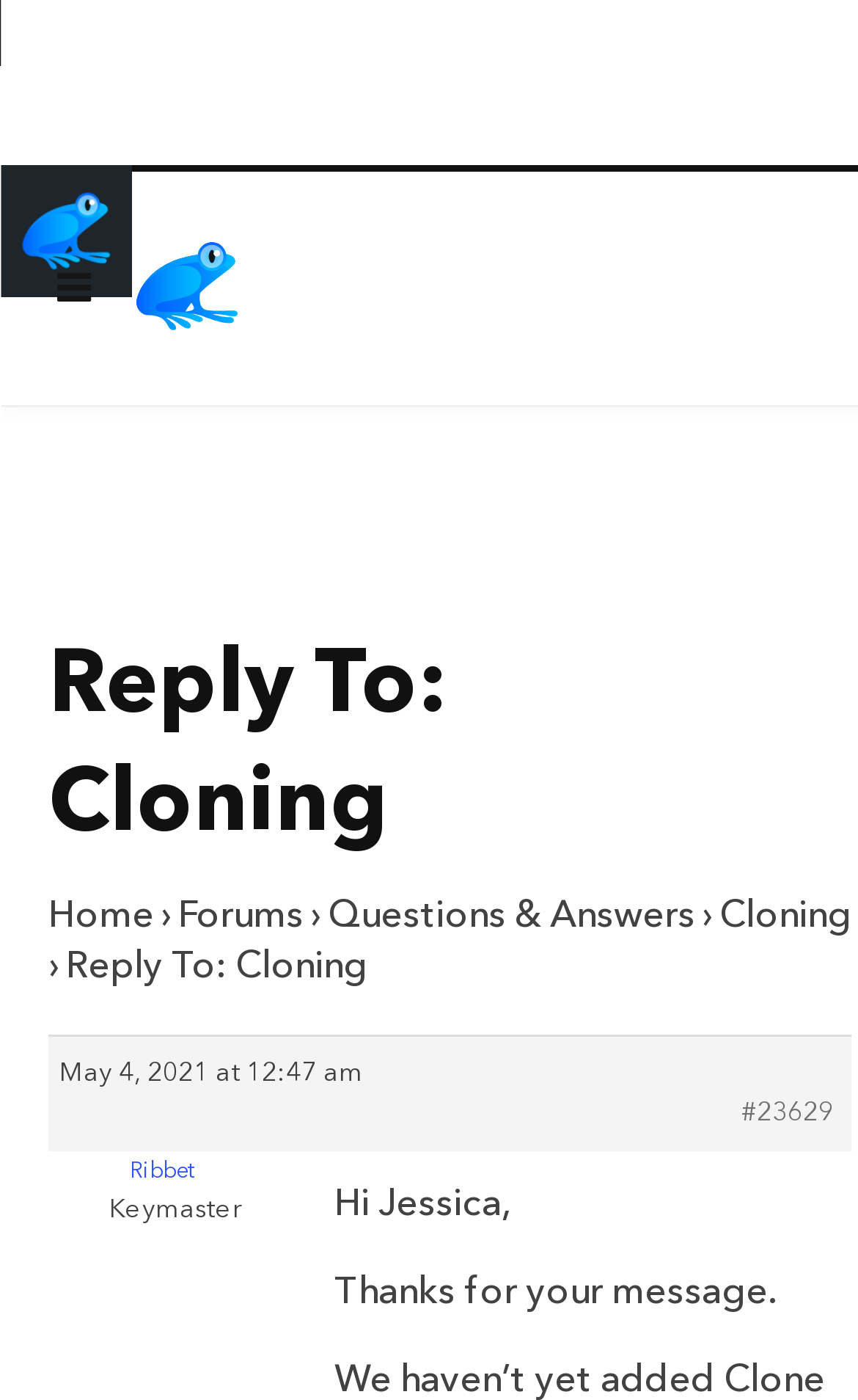Given the element description title="Ribbet Blog", identify the bounding box coordinates for the UI element on the webpage screenshot. The format should be (top-left x, top-left y, bottom-right x, bottom-right y), with values between 0 and 1.

[0.159, 0.147, 0.269, 0.265]